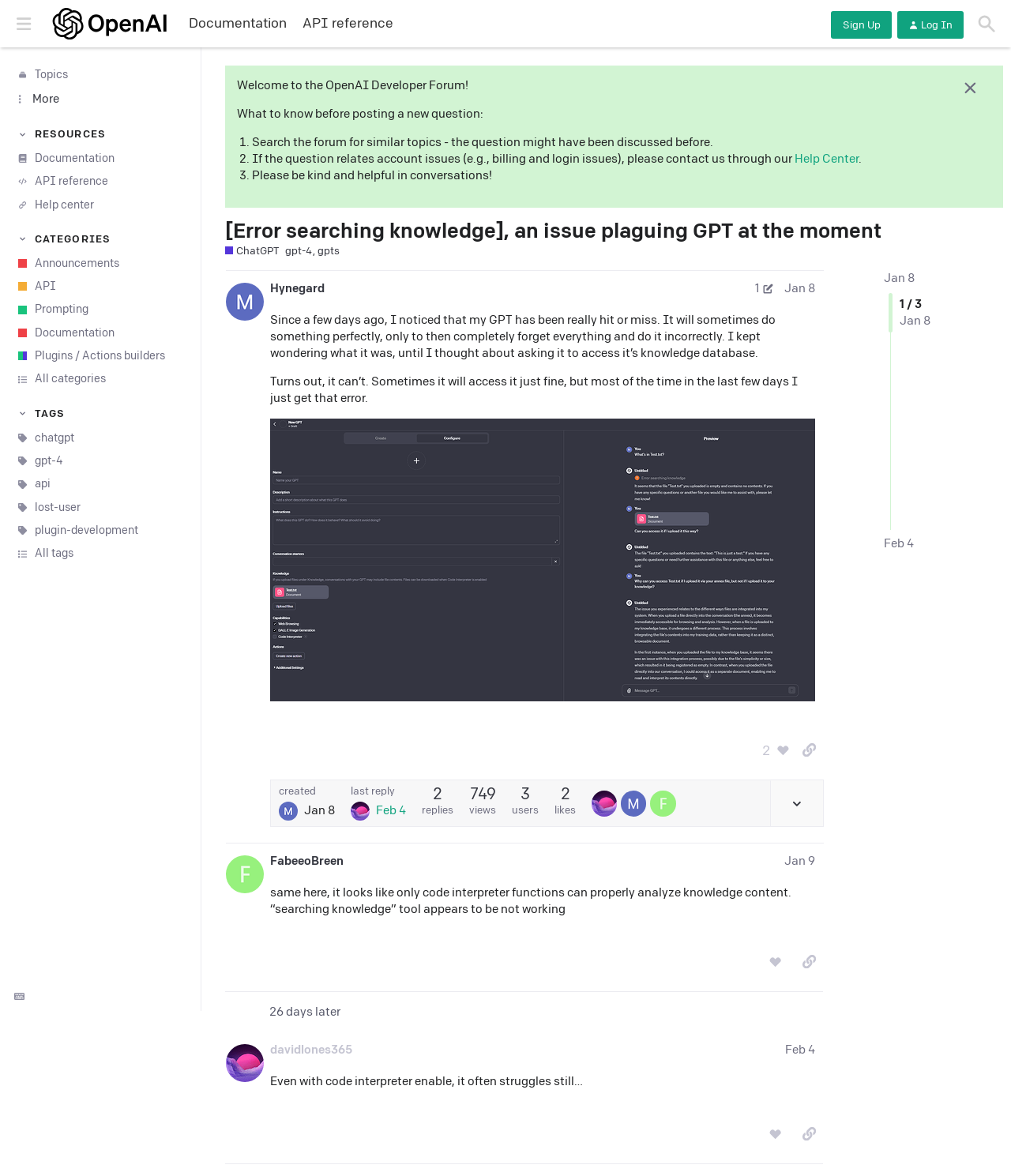Specify the bounding box coordinates of the area to click in order to follow the given instruction: "Request a SAME DAY quote."

None